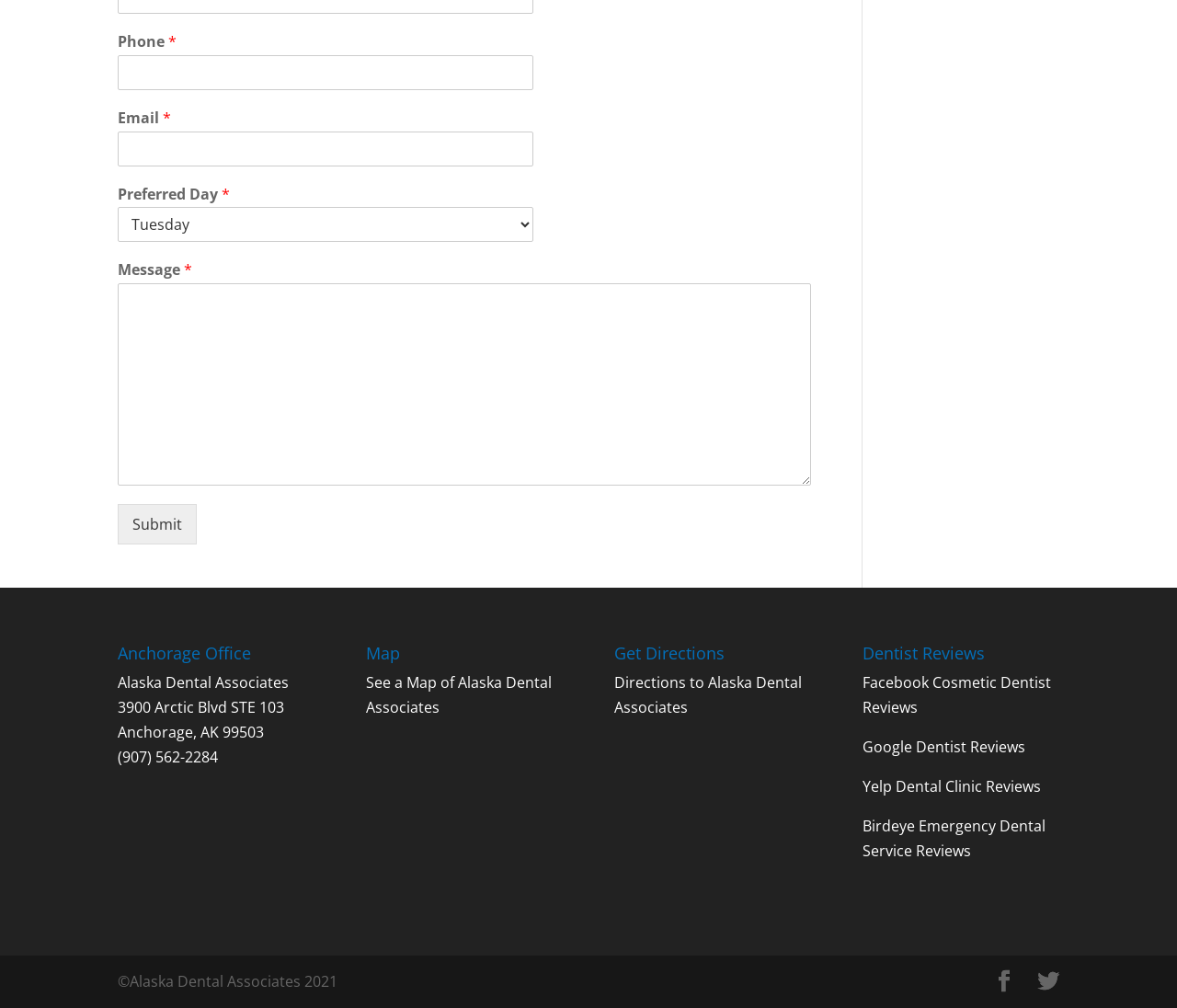Identify the bounding box coordinates for the region of the element that should be clicked to carry out the instruction: "Read Flavia S.'s profile". The bounding box coordinates should be four float numbers between 0 and 1, i.e., [left, top, right, bottom].

None